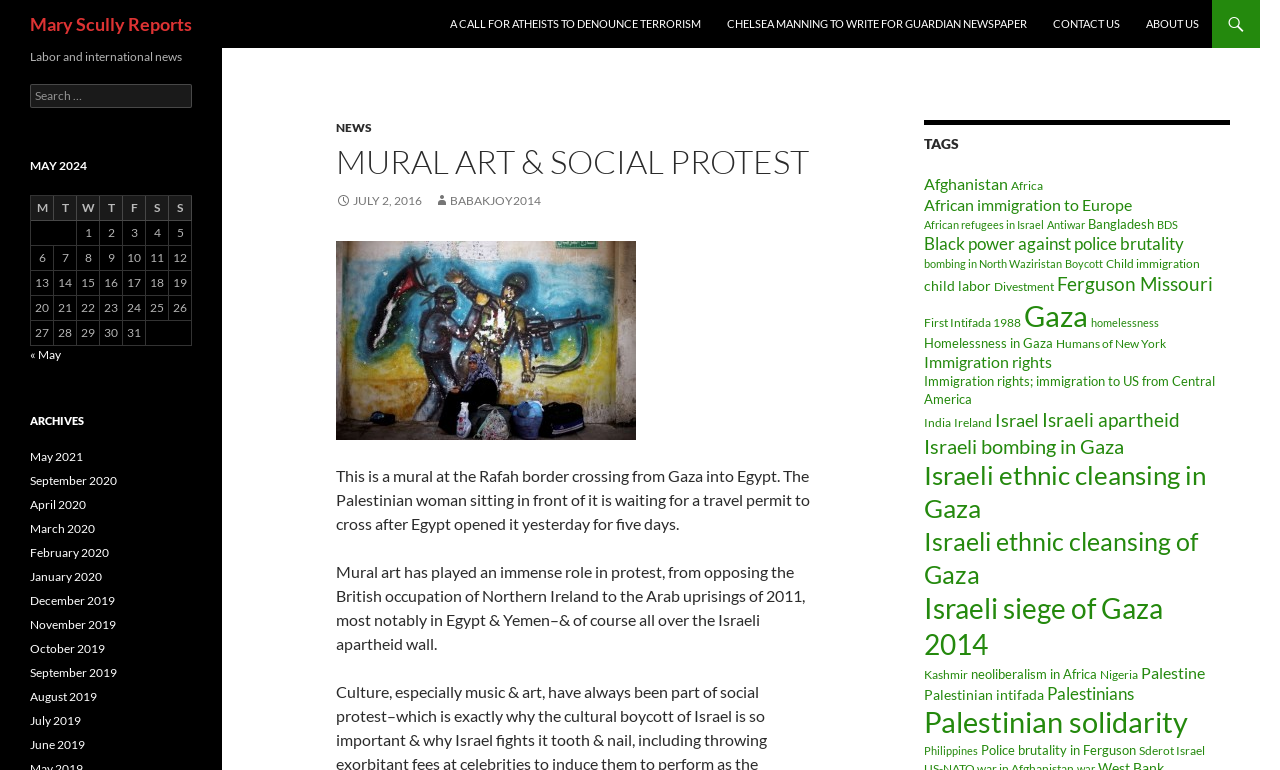Determine the bounding box coordinates of the section to be clicked to follow the instruction: "Search for something". The coordinates should be given as four float numbers between 0 and 1, formatted as [left, top, right, bottom].

[0.023, 0.109, 0.15, 0.14]